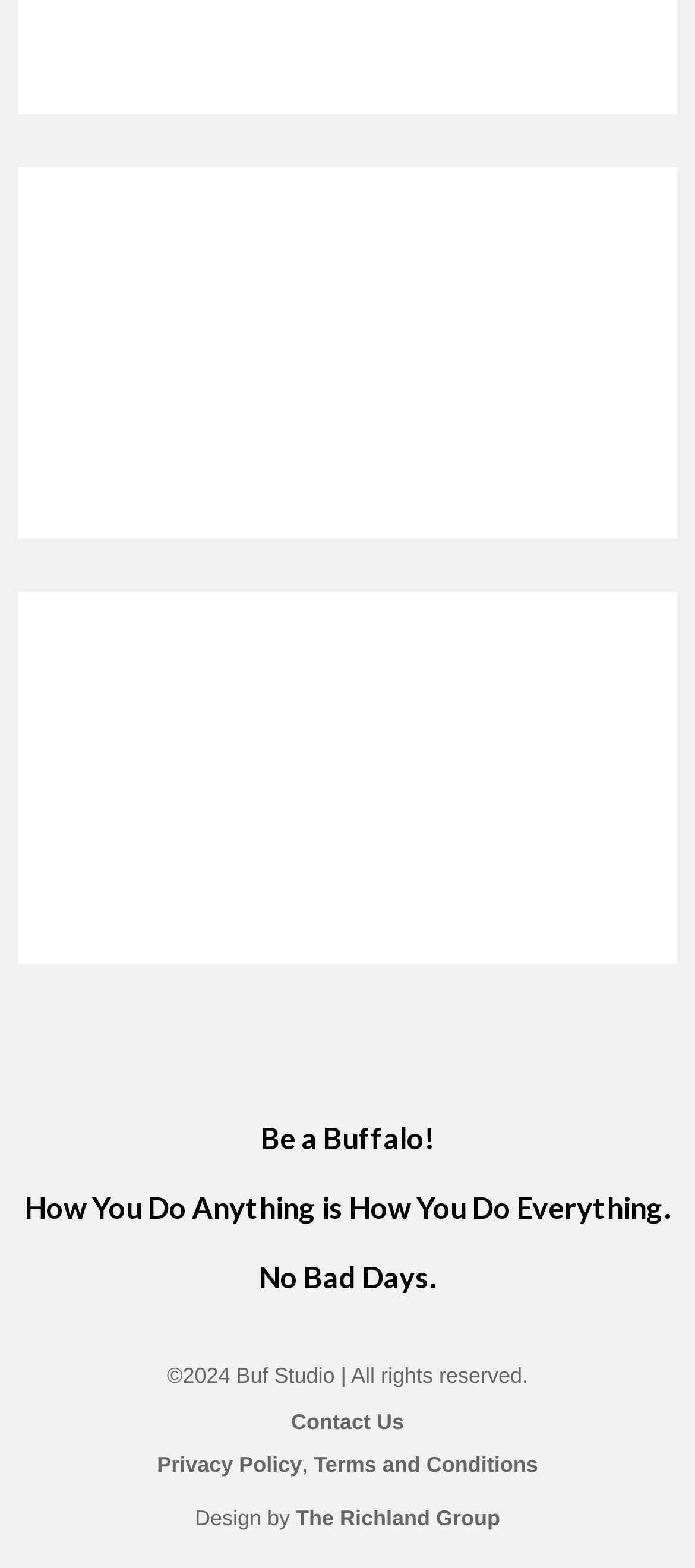What is the name of the design company?
From the image, respond with a single word or phrase.

The Richland Group